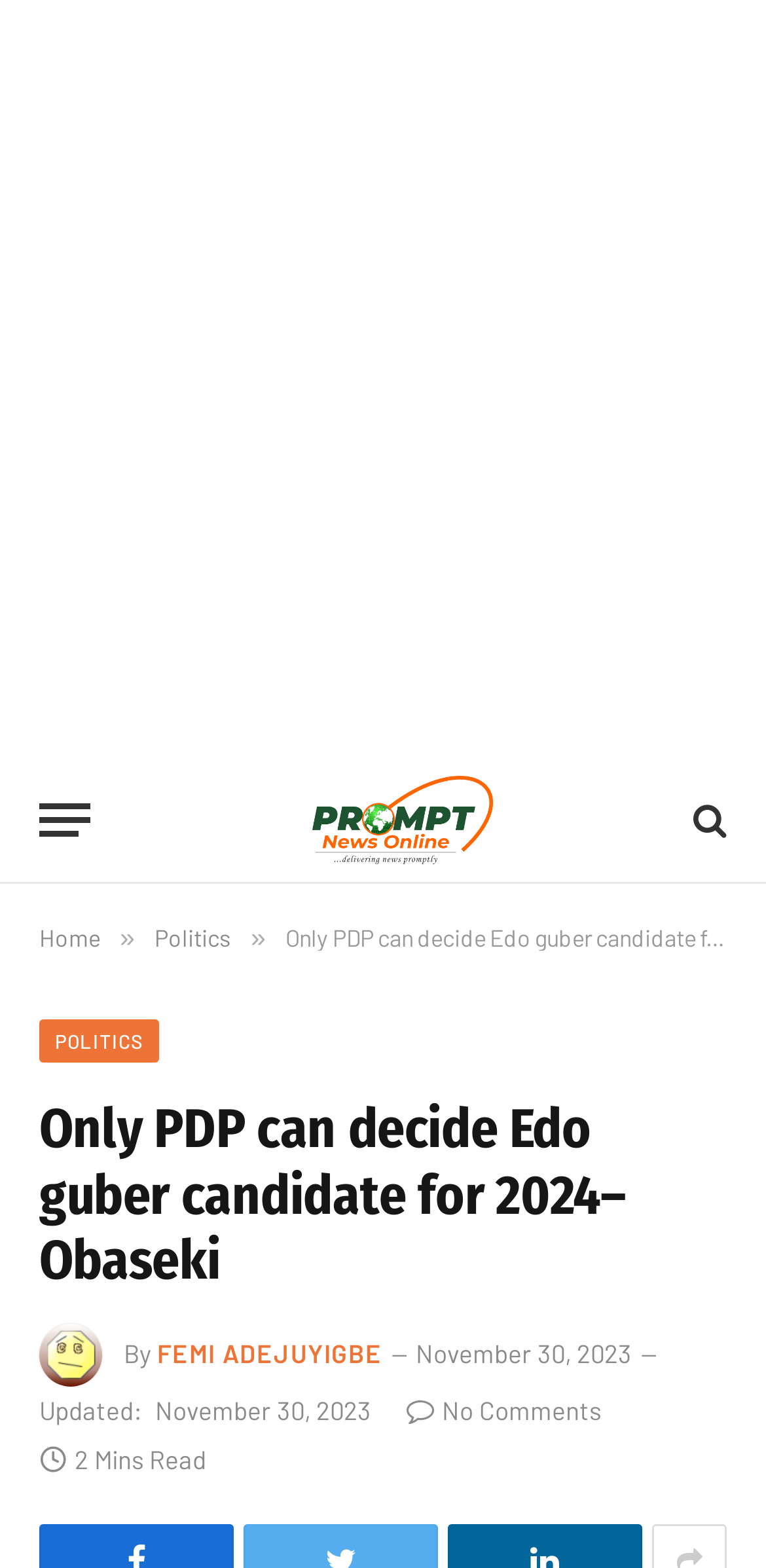Find the bounding box coordinates for the area that should be clicked to accomplish the instruction: "Read the article 'Steam Clean Oven vs. Self Clean: Which Is More Effective?'".

None